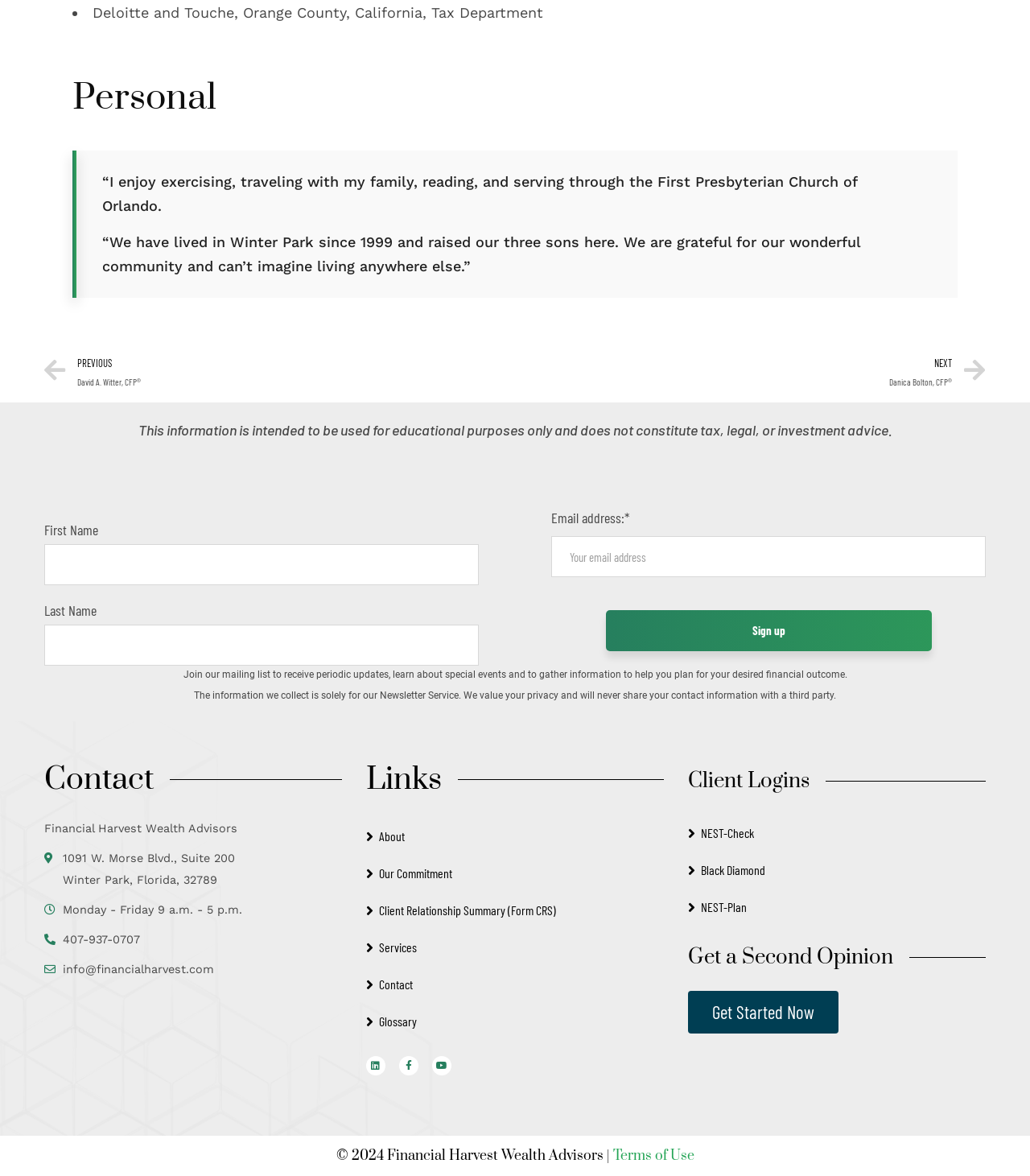Pinpoint the bounding box coordinates of the element that must be clicked to accomplish the following instruction: "Go to About". The coordinates should be in the format of four float numbers between 0 and 1, i.e., [left, top, right, bottom].

[0.355, 0.695, 0.645, 0.727]